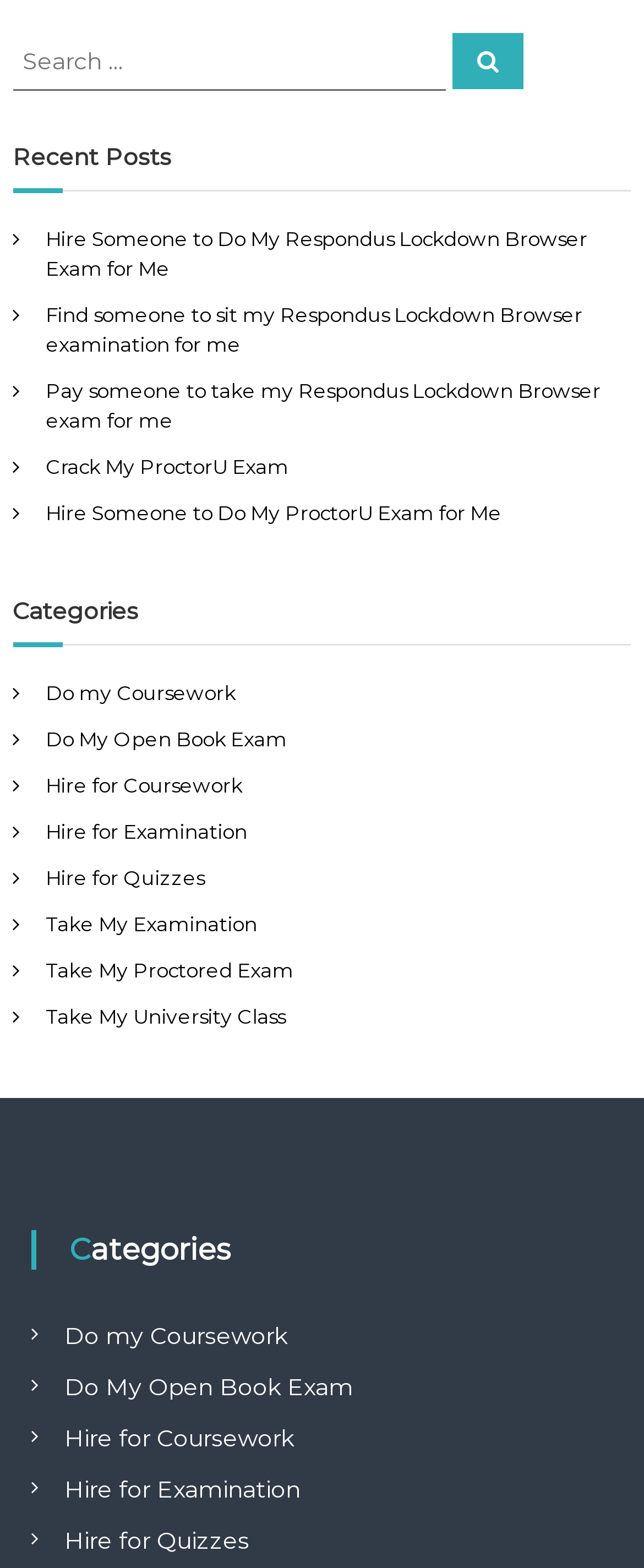Please specify the bounding box coordinates of the clickable section necessary to execute the following command: "Click on 'Take My Proctored Exam'".

[0.071, 0.611, 0.456, 0.627]